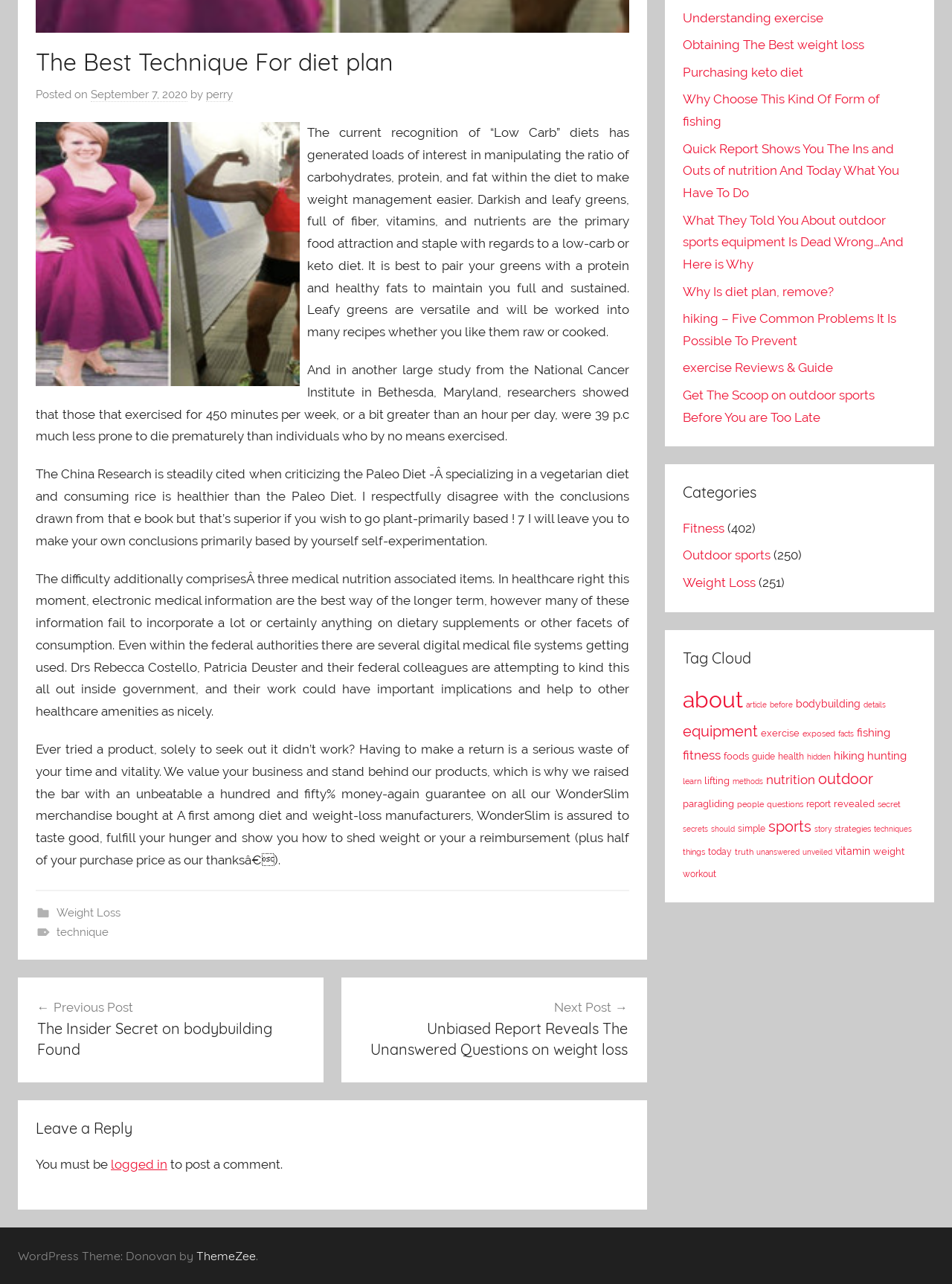Provide the bounding box coordinates for the UI element that is described by this text: "Obtaining The Best weight loss". The coordinates should be in the form of four float numbers between 0 and 1: [left, top, right, bottom].

[0.717, 0.029, 0.907, 0.041]